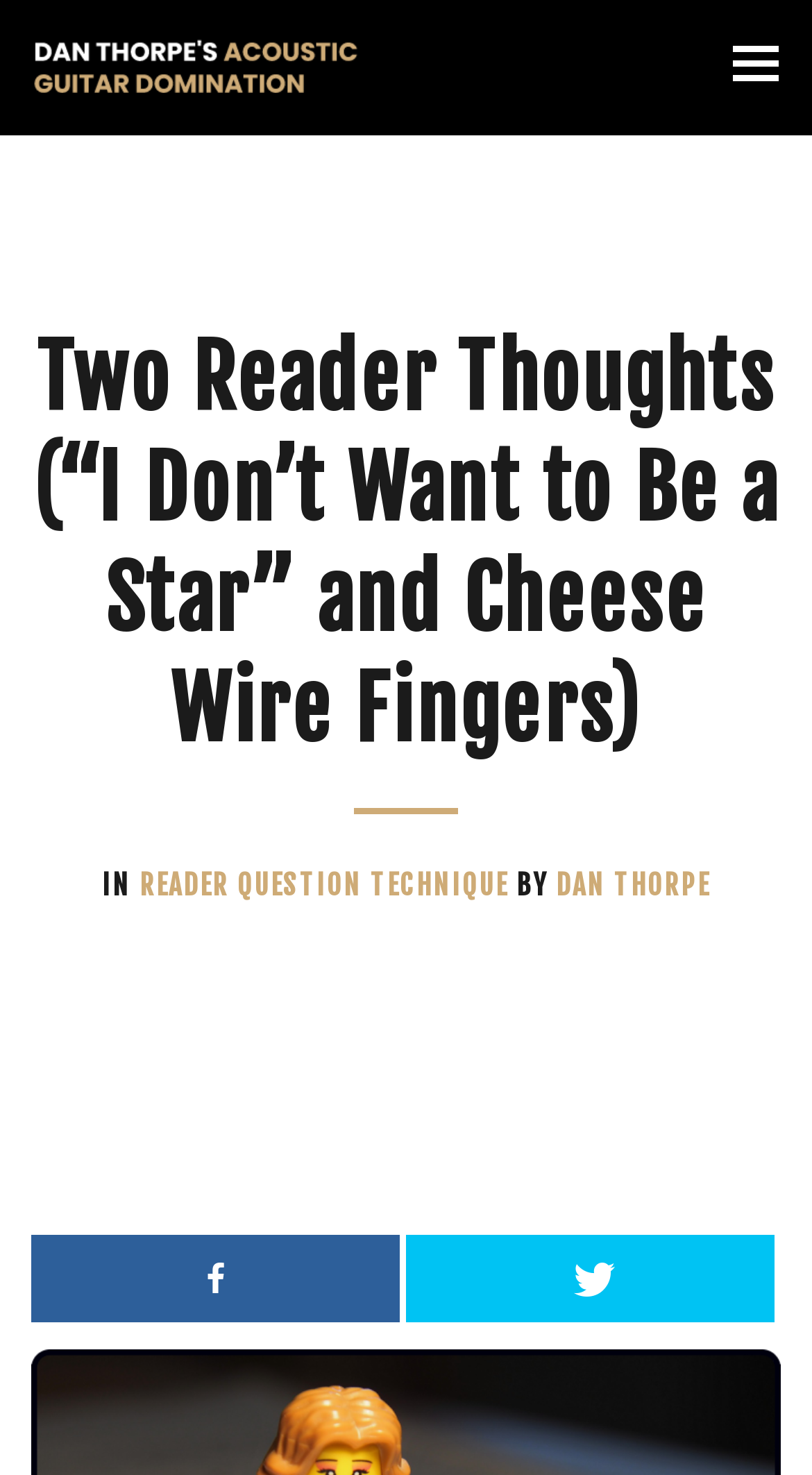How many social media sharing options are available?
Please respond to the question with a detailed and informative answer.

In the bottom section of the webpage, there are two social media sharing options, one for sharing and one for tweeting, which can be identified by the icons and the text ' Share' and ' Tweet' respectively.